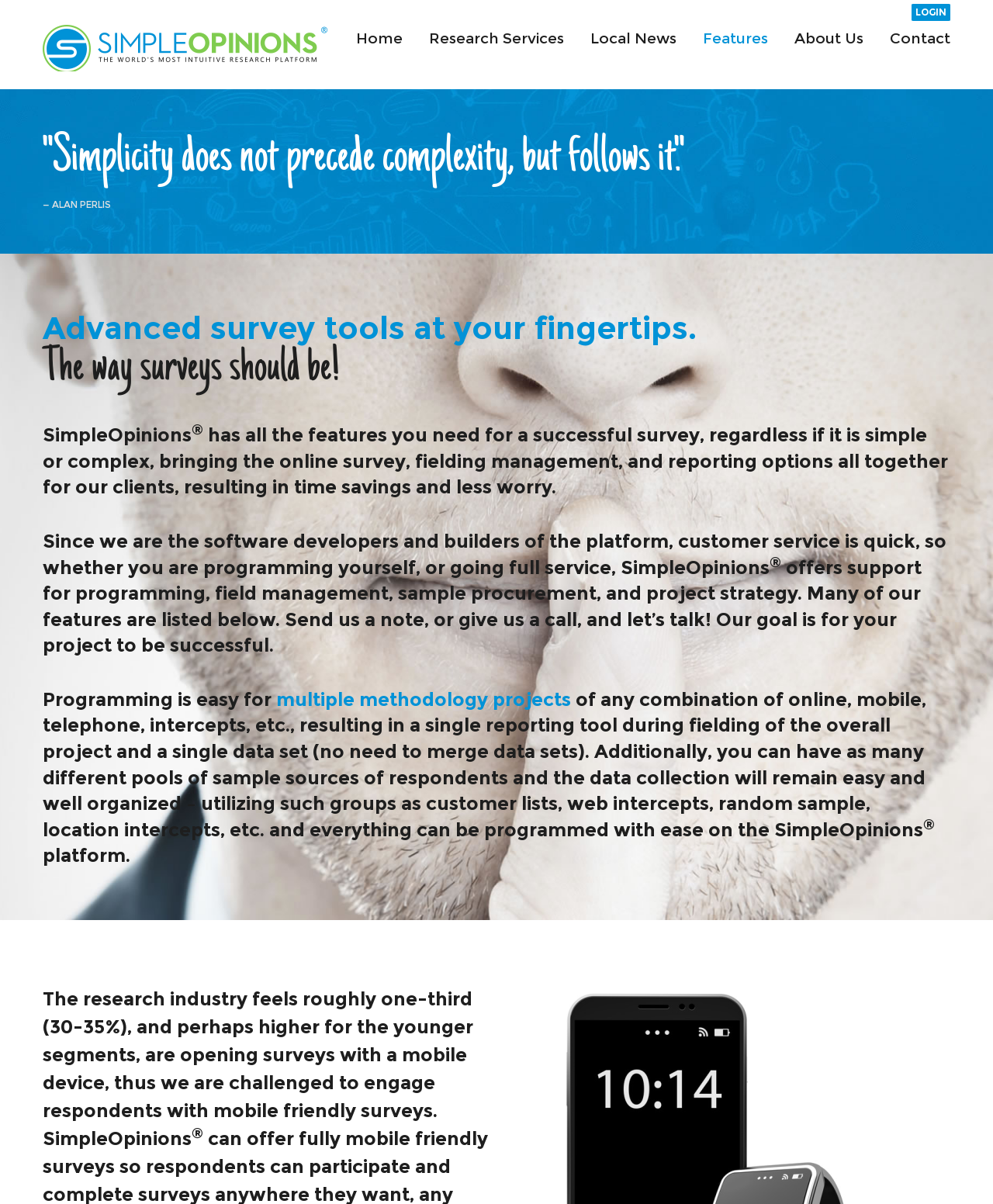Specify the bounding box coordinates of the element's region that should be clicked to achieve the following instruction: "View 'Research Services'". The bounding box coordinates consist of four float numbers between 0 and 1, in the format [left, top, right, bottom].

[0.432, 0.026, 0.568, 0.038]